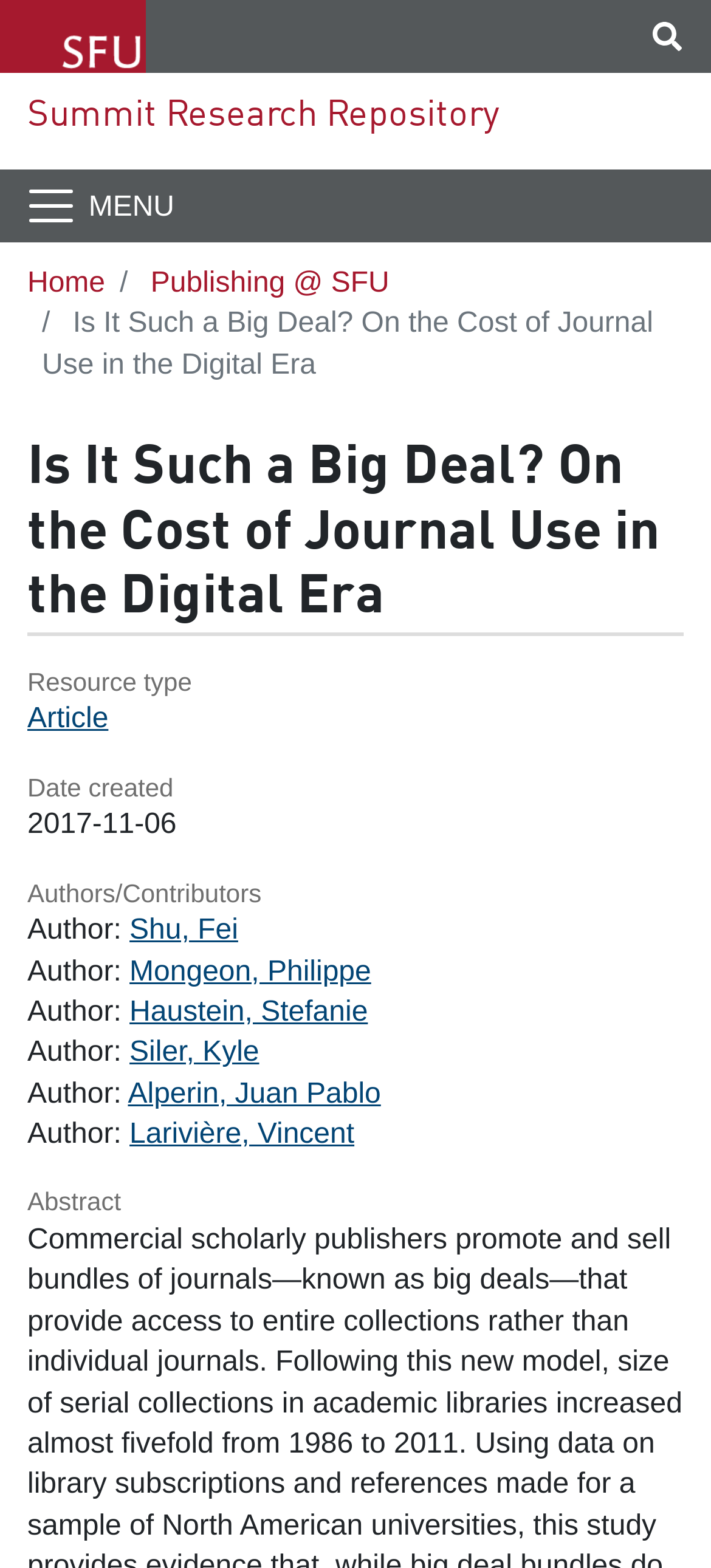Summarize the webpage in an elaborate manner.

The webpage appears to be an article page, with a focus on the article "Is It Such a Big Deal? On the Cost of Journal Use in the Digital Era". At the top of the page, there is a site header banner that spans the entire width of the page. Within this banner, there are several elements, including a "SIGN IN" button located at the top right corner, a link to "Summit Research Repository" on the top left, and a "Toggle navigation" button with a "MENU" label.

Below the site header, there is a navigation breadcrumb section that takes up most of the page width. This section contains links to "Home" and "Publishing @ SFU", as well as a static text element displaying the article title.

The main content of the page is organized under a heading element with the same title as the article. This section is divided into several subsections, including "Resource type", "Date created", "Authors/Contributors", and "Abstract". The "Date created" subsection displays the date "2017-11-06", while the "Authors/Contributors" subsection lists several authors, including Fei Shu, Philippe Mongeon, Stefanie Haustein, Kyle Siler, Juan Pablo Alperin, and Vincent Larivière, with links to their respective profiles.

Overall, the page has a clear and organized structure, with a focus on presenting the article's metadata and content in a concise and readable manner.